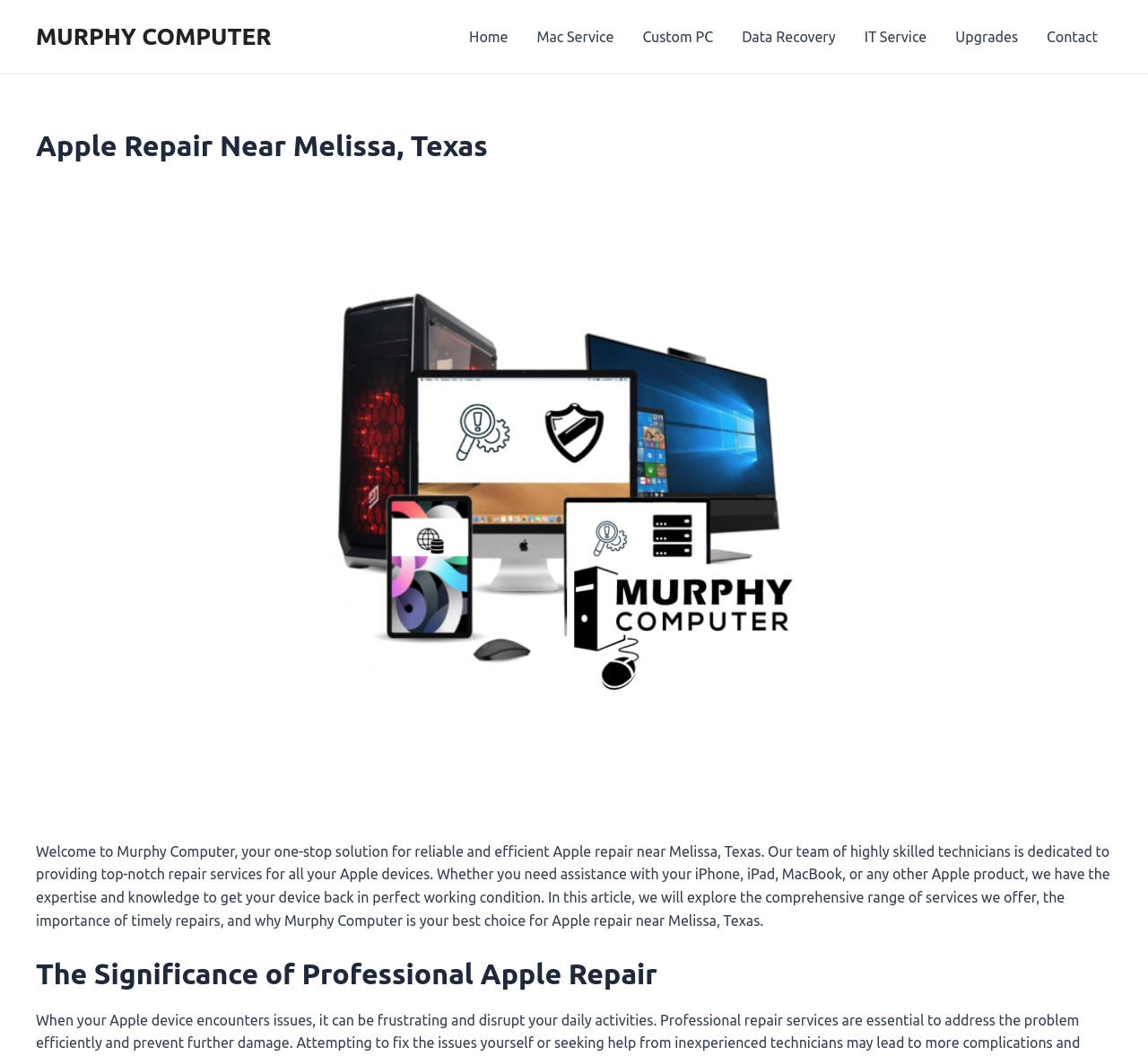Analyze and describe the webpage in a detailed narrative.

The webpage is about Apple repair services near Melissa, Texas, provided by Murphy Computer. At the top left, there is a link to the company's name, "MURPHY COMPUTER". To the right of this link, a navigation menu is situated, containing 7 links: "Home", "Mac Service", "Custom PC", "Data Recovery", "IT Service", "Upgrades", and "Contact". 

Below the navigation menu, a header section displays the title "Apple Repair Near Melissa, Texas". An image related to tech repair and IT support is placed below the header, taking up most of the page's width. 

A large block of text follows the image, describing the services offered by Murphy Computer, including repair services for various Apple devices. The text also highlights the importance of timely repairs and why Murphy Computer is a reliable choice for Apple repair near Melissa, Texas. 

Finally, a heading titled "The Significance of Professional Apple Repair" is located at the bottom of the page.